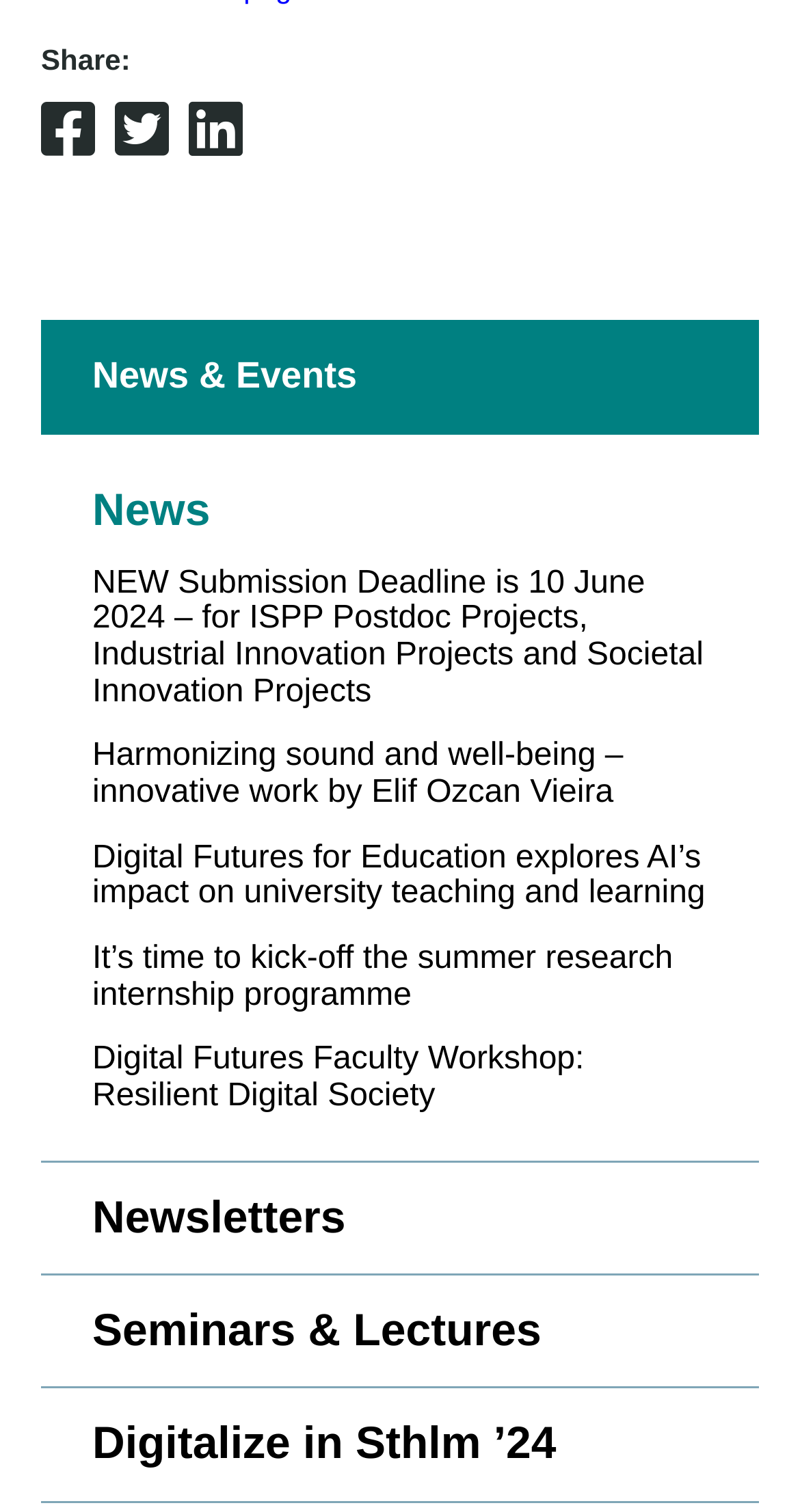Identify the bounding box for the UI element specified in this description: "Digitalize in Sthlm ’24". The coordinates must be four float numbers between 0 and 1, formatted as [left, top, right, bottom].

[0.115, 0.937, 0.695, 0.971]